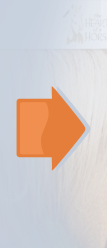What is the theme or organization hinted at?
Please answer the question with a detailed and comprehensive explanation.

Above the arrow, a faint outline indicates the logo or branding 'The Heart of a Horse,' hinting at the connection to a possible equestrian theme or organization.